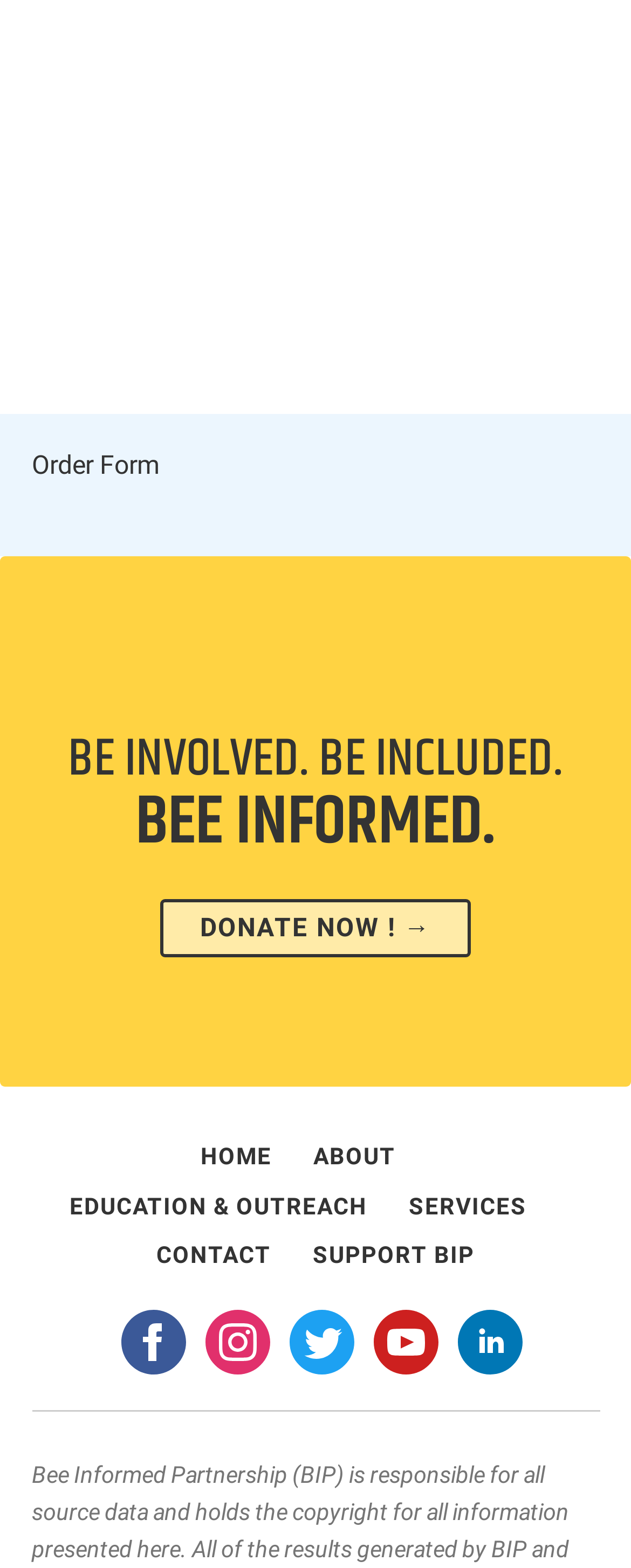What is the tone of the webpage?
Please provide a full and detailed response to the question.

The heading 'BE INVOLVED. BE INCLUDED. BEE INFORMED.' and the overall design of the webpage convey a sense of inclusiveness and community, suggesting that the tone of the webpage is inclusive and welcoming.